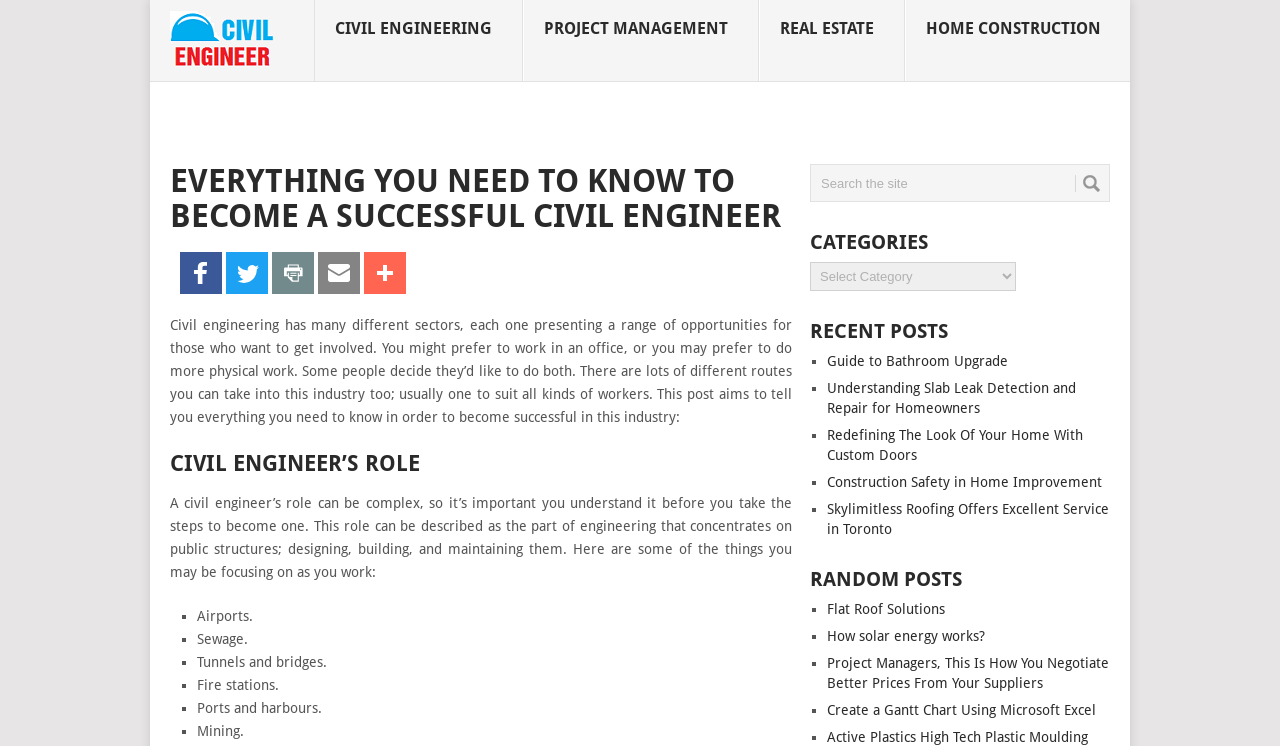What is the topic of the latest article?
Please provide a single word or phrase as your answer based on the screenshot.

Not specified